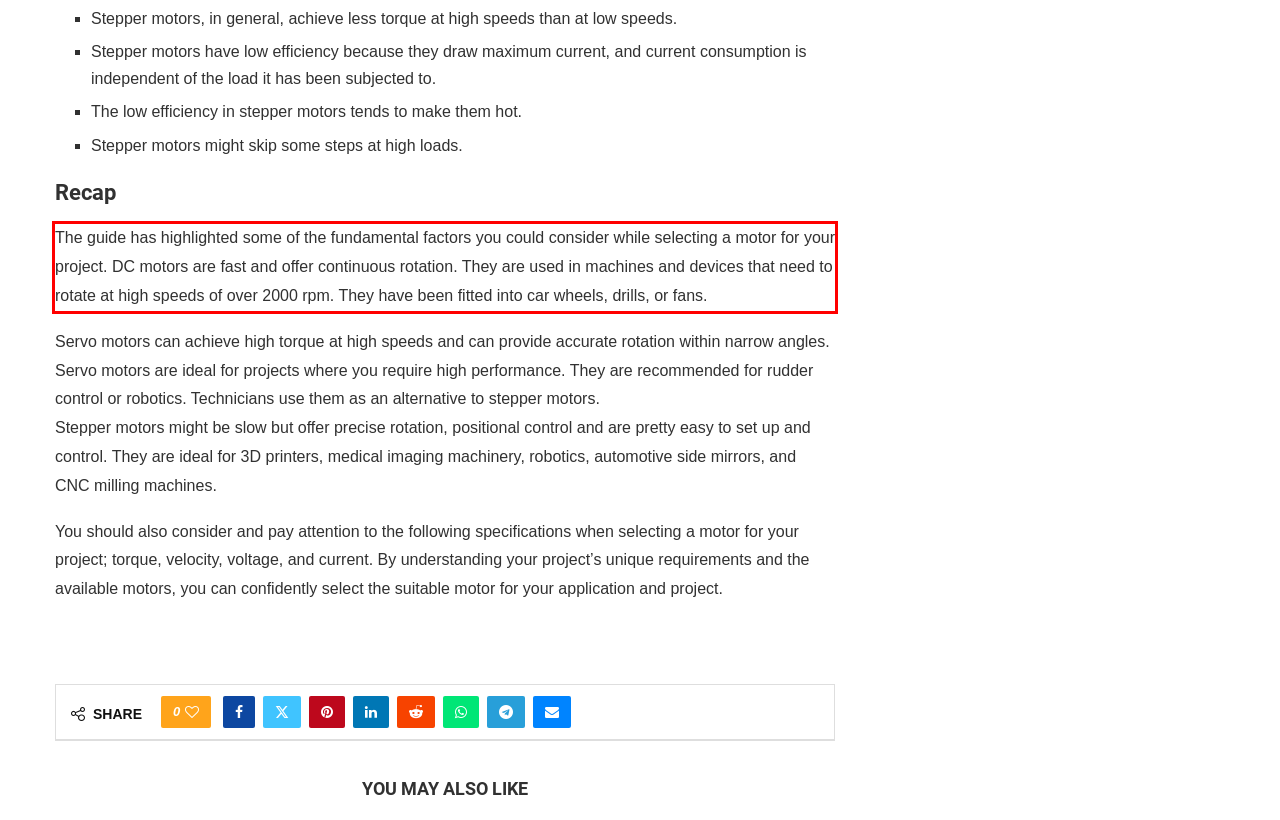Please use OCR to extract the text content from the red bounding box in the provided webpage screenshot.

The guide has highlighted some of the fundamental factors you could consider while selecting a motor for your project. DC motors are fast and offer continuous rotation. They are used in machines and devices that need to rotate at high speeds of over 2000 rpm. They have been fitted into car wheels, drills, or fans.